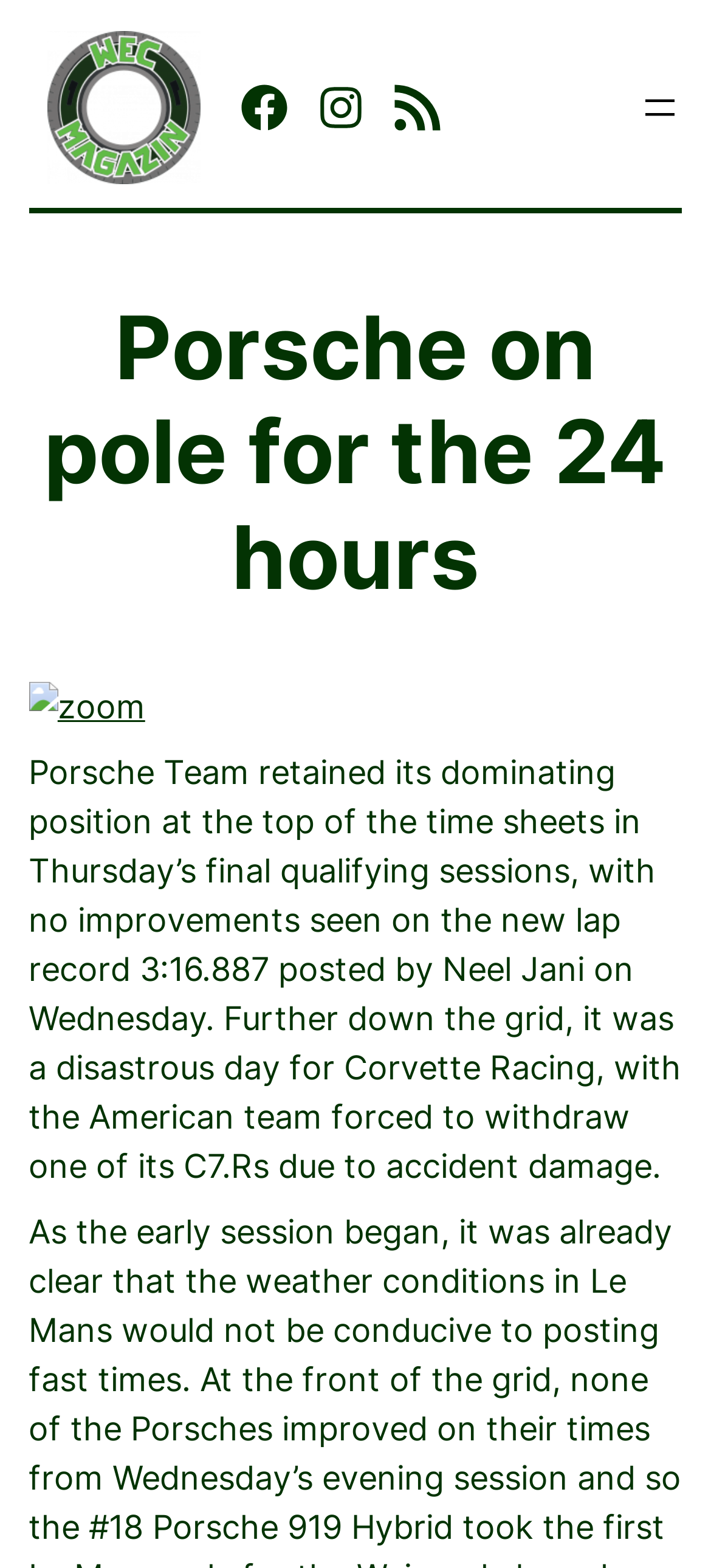Identify the bounding box coordinates for the UI element described as follows: "alt="Logo WEC-Magazin"". Ensure the coordinates are four float numbers between 0 and 1, formatted as [left, top, right, bottom].

[0.067, 0.02, 0.283, 0.118]